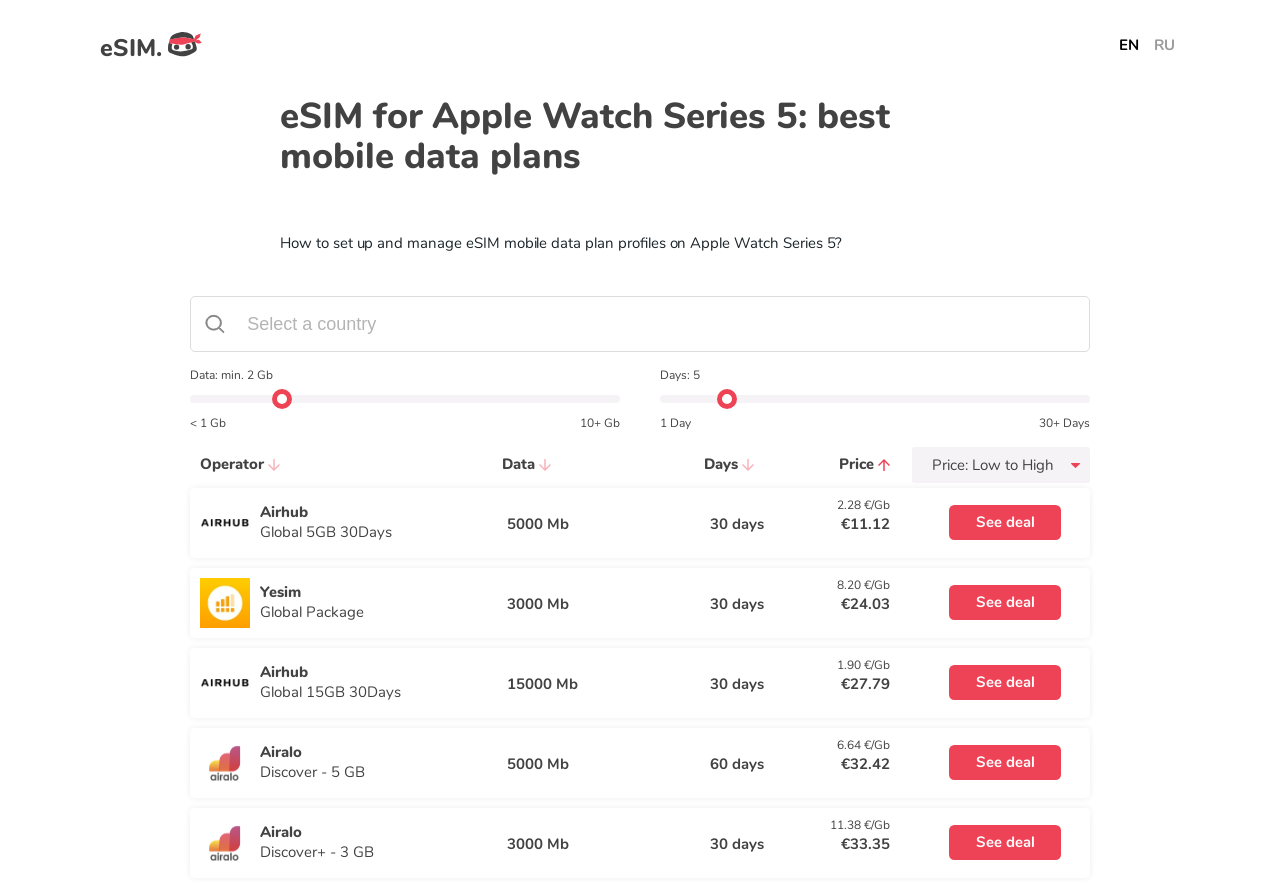Using the provided description See deal, find the bounding box coordinates for the UI element. Provide the coordinates in (top-left x, top-left y, bottom-right x, bottom-right y) format, ensuring all values are between 0 and 1.

[0.741, 0.844, 0.829, 0.883]